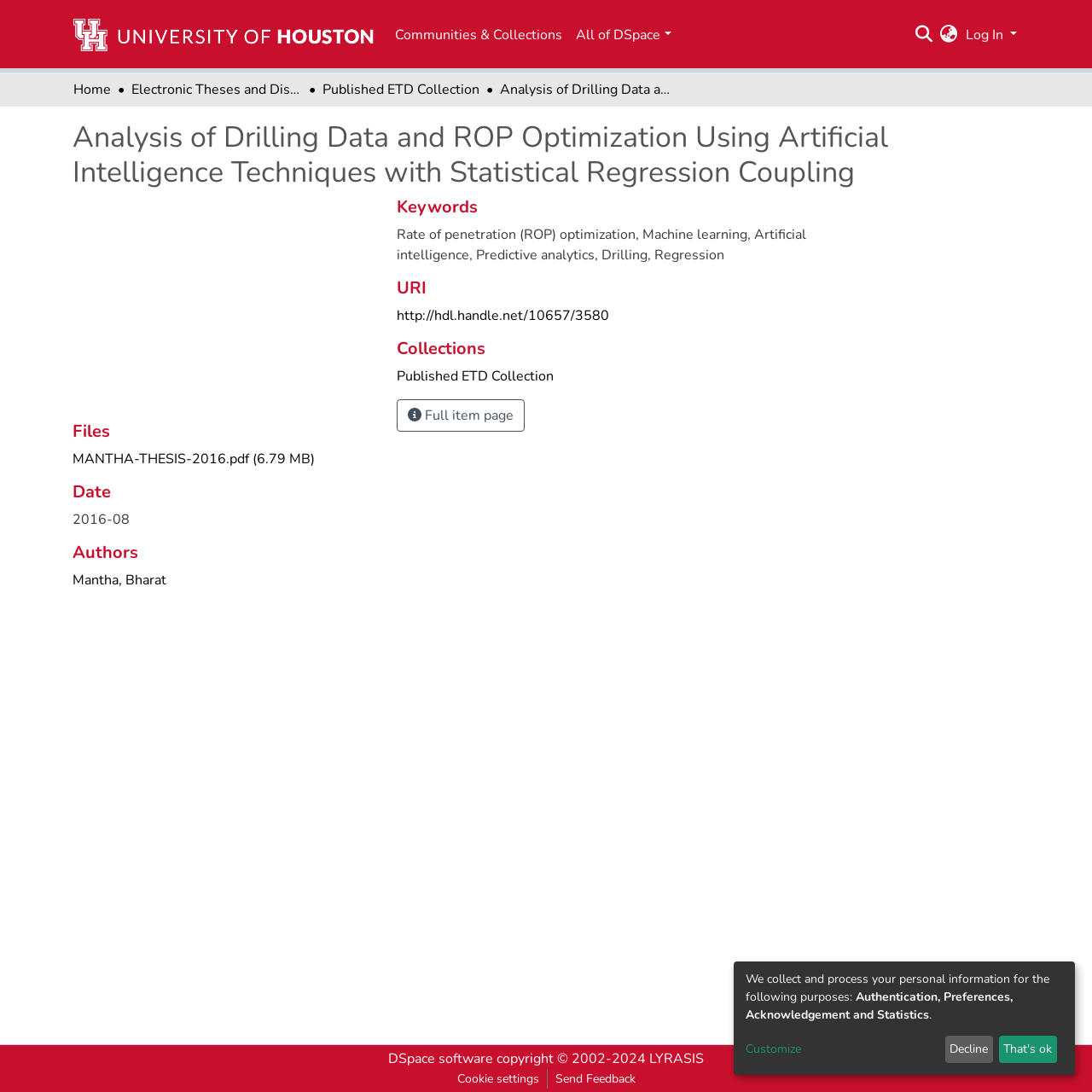Explain in detail what is displayed on the webpage.

This webpage appears to be a repository page for a thesis or research paper titled "Analysis of Drilling Data and ROP Optimization Using Artificial Intelligence Techniques with Statistical Regression Coupling". 

At the top of the page, there is a main navigation bar with several links, including a repository logo, "Communities & Collections", "All of DSpace", a search bar, a language switch button, and a log-in button. 

Below the navigation bar, there is a breadcrumb navigation section with links to "Home", "Electronic Theses and Dissertations (2010 - Present)", and "Published ETD Collection". 

The main content of the page is divided into several sections. The first section displays the title of the thesis, "Analysis of Drilling Data and ROP Optimization Using Artificial Intelligence Techniques with Statistical Regression Coupling". 

Below the title, there are several sections, including "Files", "Date", "Authors", and "Keywords". The "Files" section contains a link to a PDF file titled "MANTHA-THESIS-2016.pdf". The "Date" section displays the date "2016-08". The "Authors" section lists the author "Mantha, Bharat". The "Keywords" section lists several keywords related to the thesis, including "Rate of penetration (ROP) optimization", "Machine learning", "Artificial intelligence", "Predictive analytics", "Drilling", and "Regression". 

Further down the page, there are sections for "URI", "Collections", and a button to view the full item page. 

At the bottom of the page, there is a section with links to "DSpace software", "LYRASIS", and "Send Feedback", as well as a button to customize cookie settings. There is also a notice about collecting and processing personal information, with options to decline or accept.